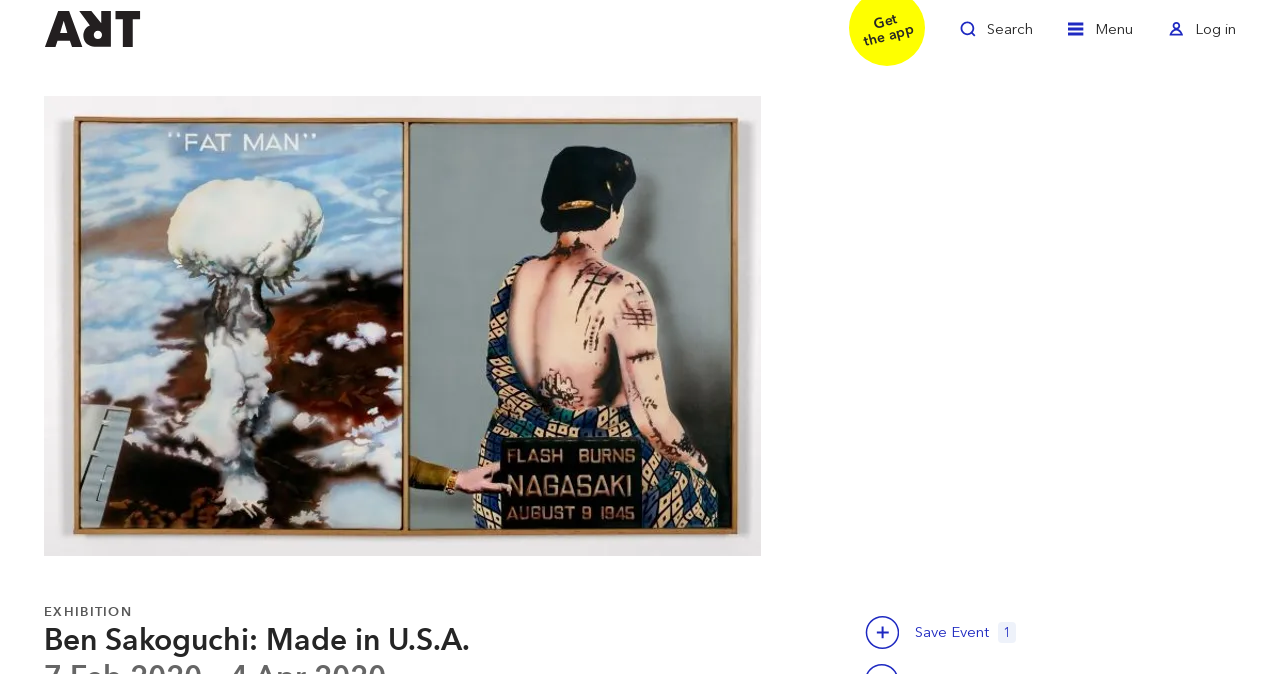What is the theme of the paintings in the exhibition?
Using the information from the image, give a concise answer in one word or a short phrase.

American